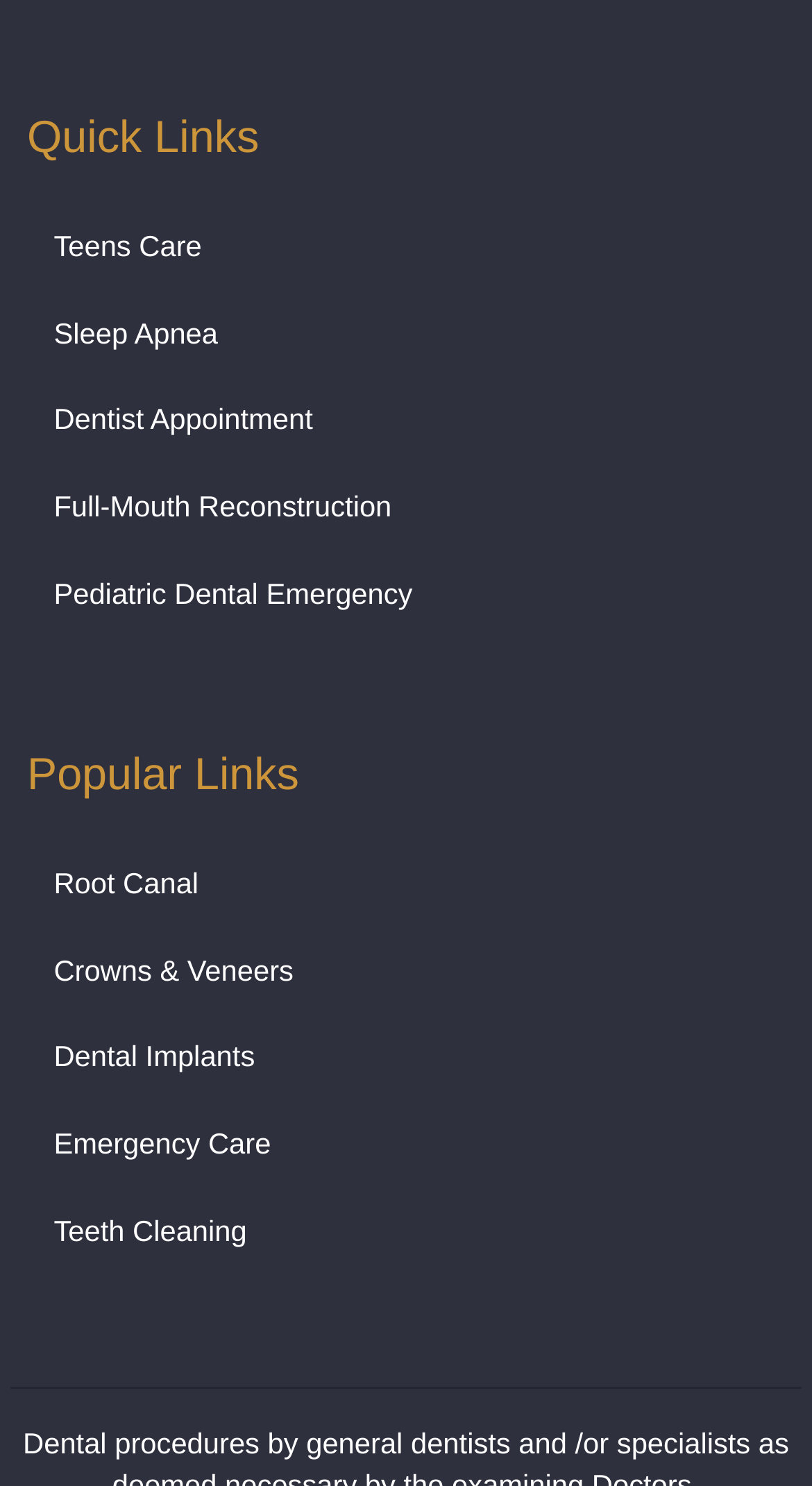Find and indicate the bounding box coordinates of the region you should select to follow the given instruction: "click on Teens Care".

[0.033, 0.144, 0.936, 0.187]